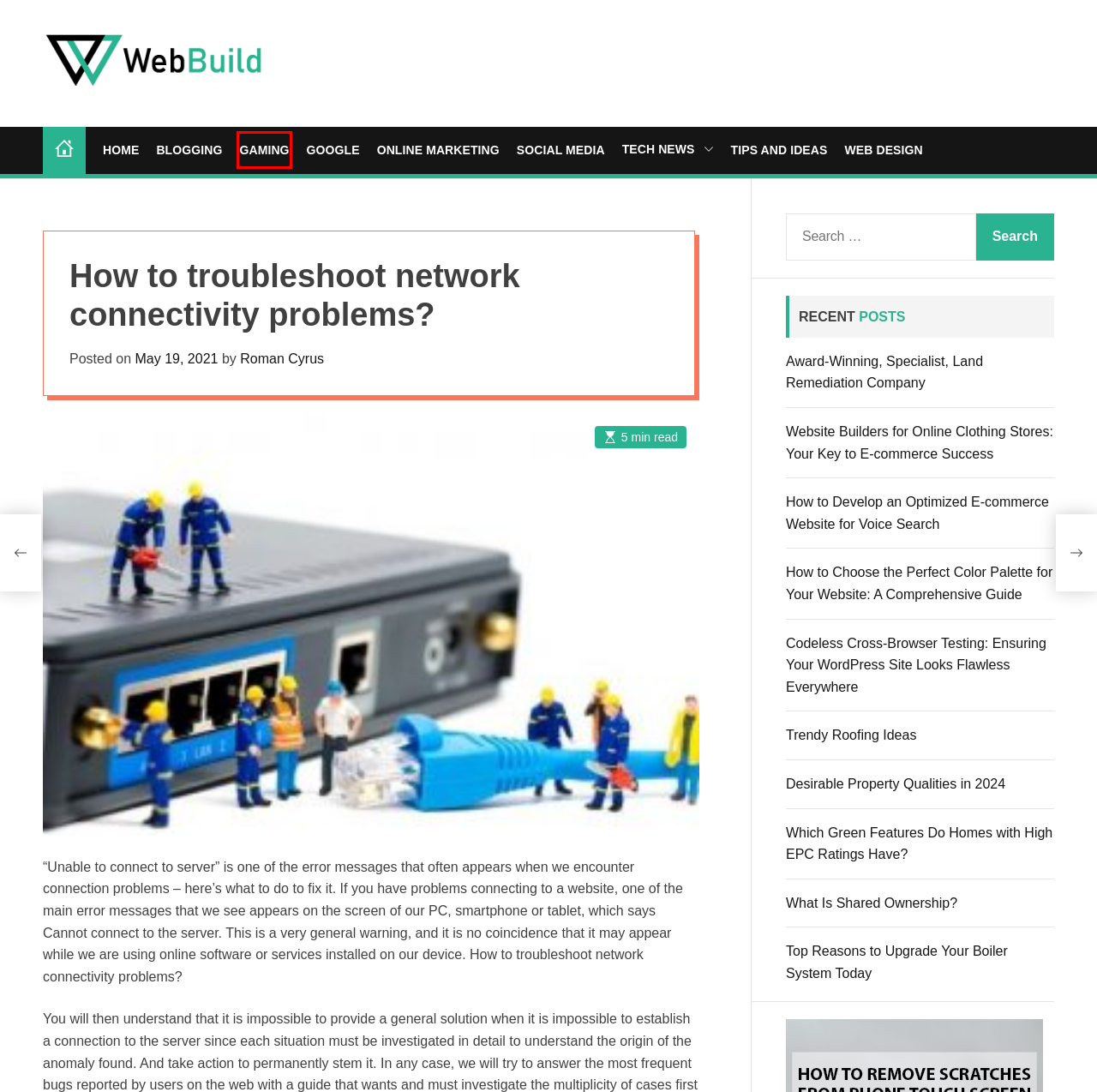Given a webpage screenshot with a UI element marked by a red bounding box, choose the description that best corresponds to the new webpage that will appear after clicking the element. The candidates are:
A. Which Green Features Do Homes with High EPC Ratings Have? | Web Build
B. Website Builders for Online Clothing Stores: Your Key to E-commerce Success | Web Build
C. Gaming | Web Build
D. How to Choose the Perfect Color Palette for Your Website: A Comprehensive Guide | Web Build
E. Google | Web Build
F. How to remove scratches from phone touch screen | Web Build
G. Codeless Cross-Browser Testing: Ensuring Your WordPress Site Looks Flawless Everywhere | Web Build
H. How to hide caller id on iphone? | Web Build

C